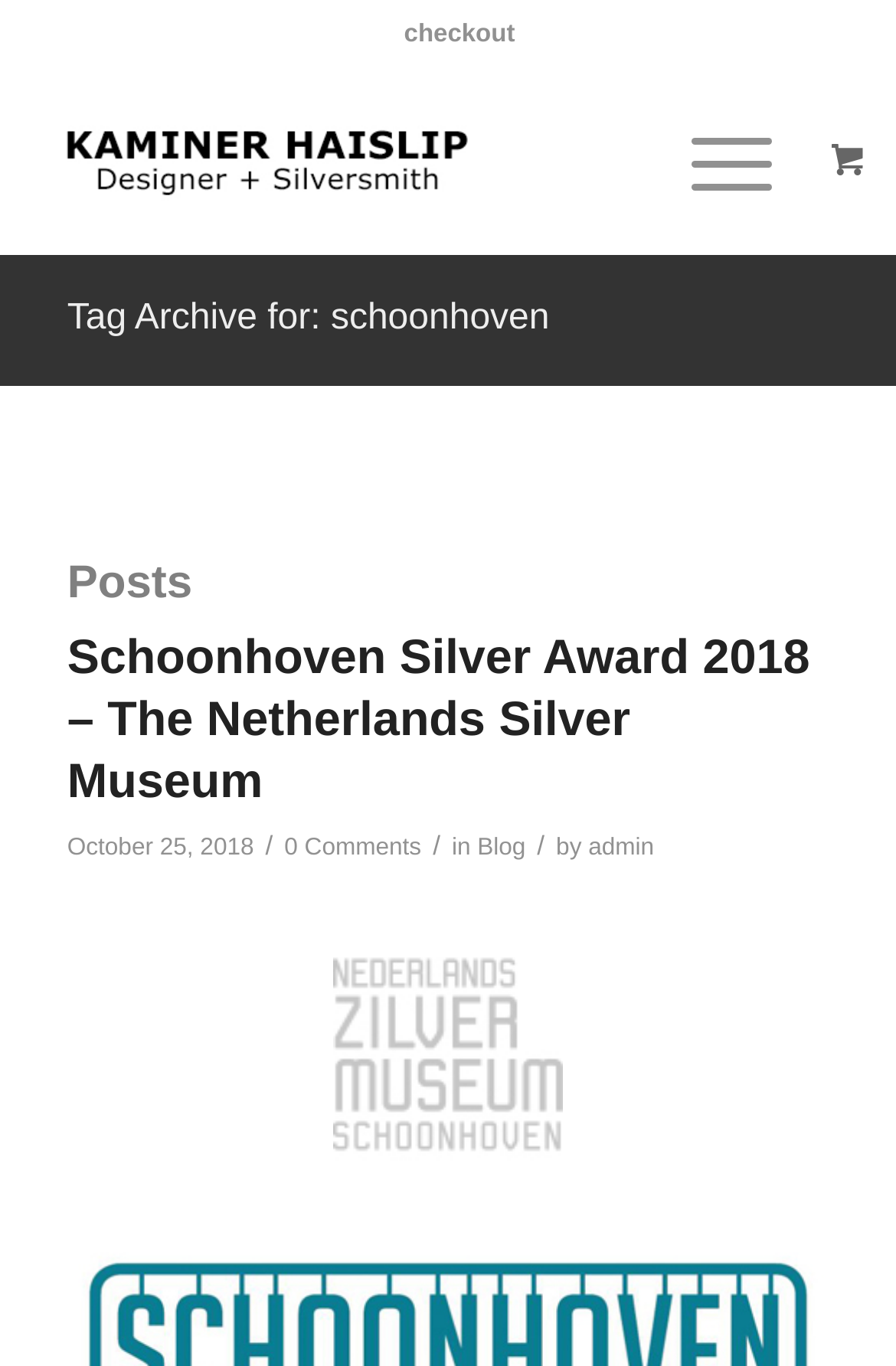What is the category of the post?
Answer the question with a single word or phrase, referring to the image.

Blog